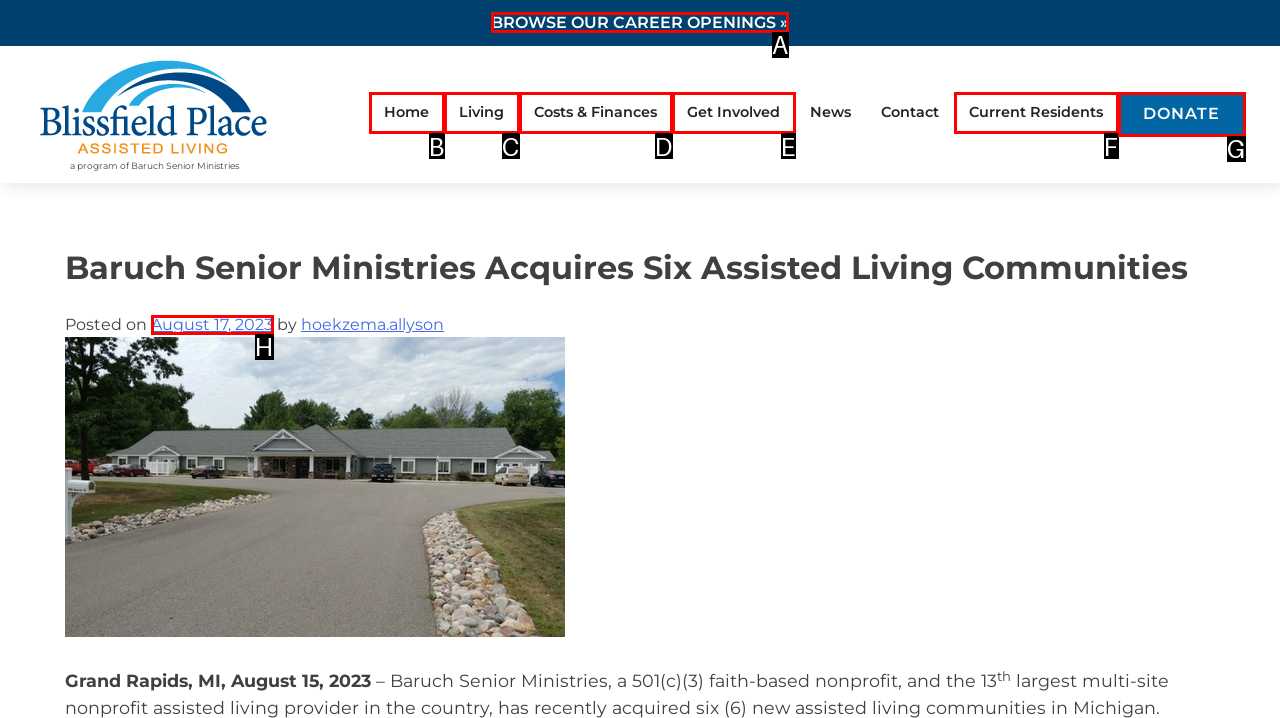For the task "Browse career openings", which option's letter should you click? Answer with the letter only.

A